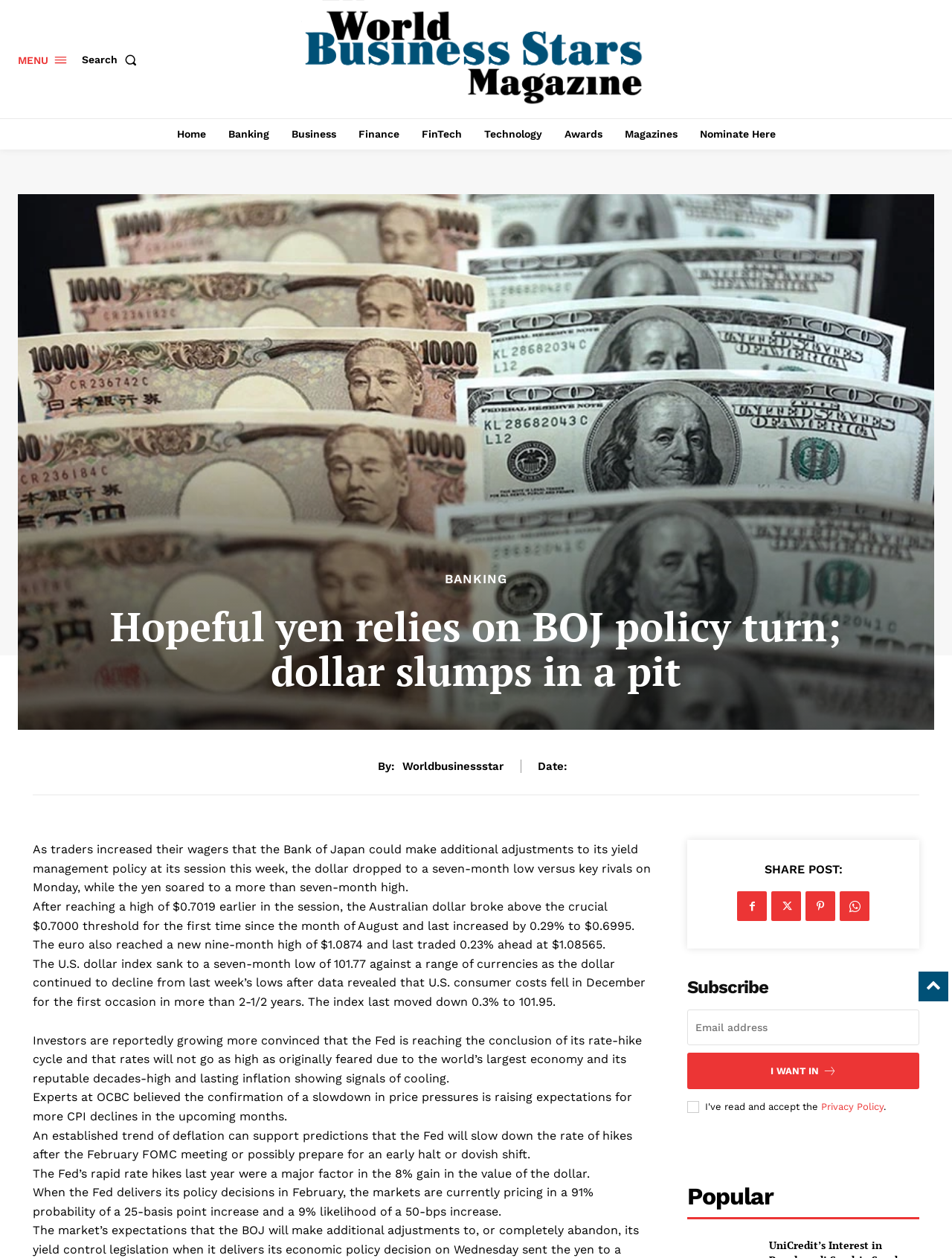What is the currency mentioned in the article?
Look at the image and answer the question using a single word or phrase.

Dollar